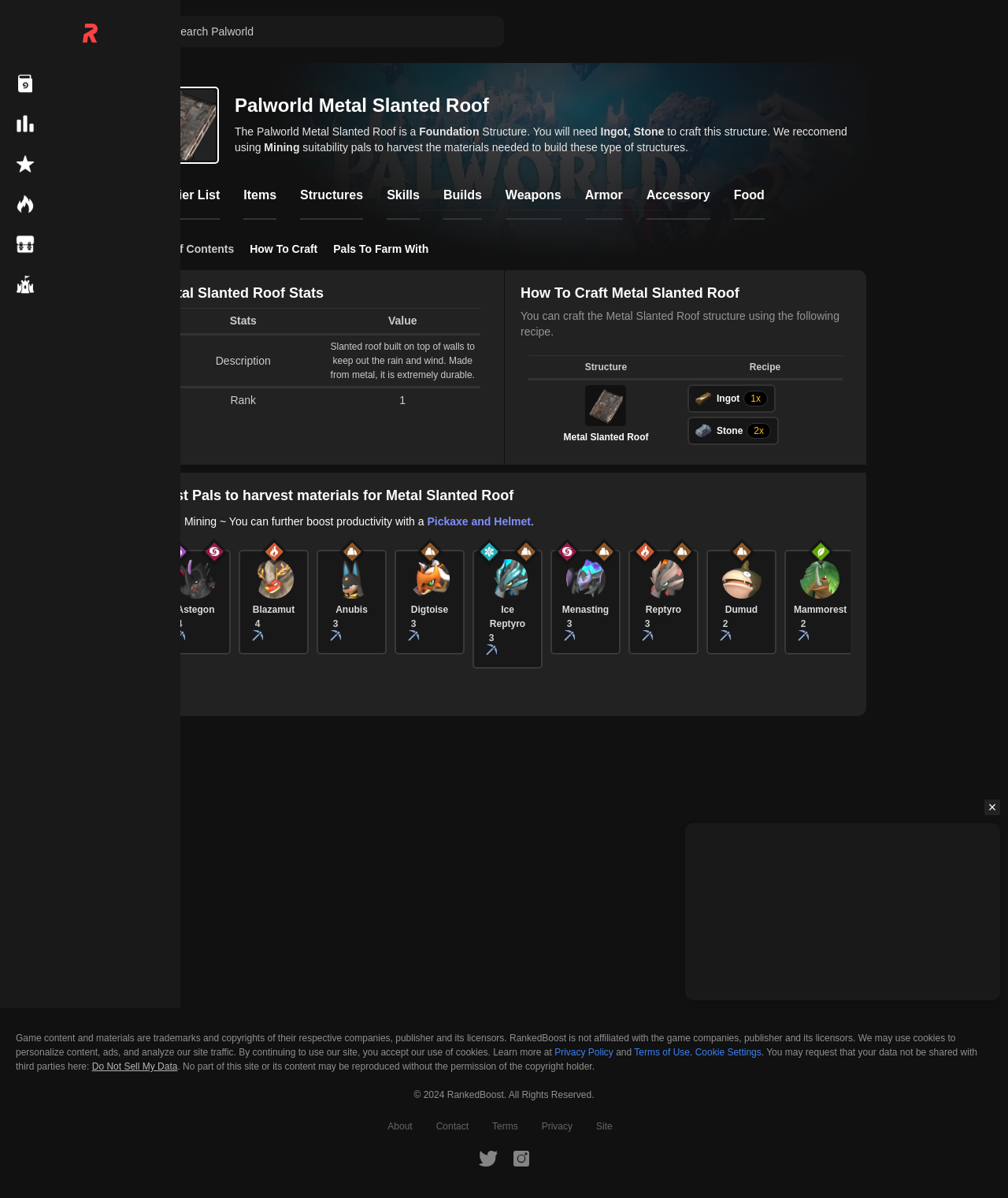Determine the bounding box coordinates of the section to be clicked to follow the instruction: "Search for Palworld". The coordinates should be given as four float numbers between 0 and 1, formatted as [left, top, right, bottom].

[0.141, 0.013, 0.5, 0.039]